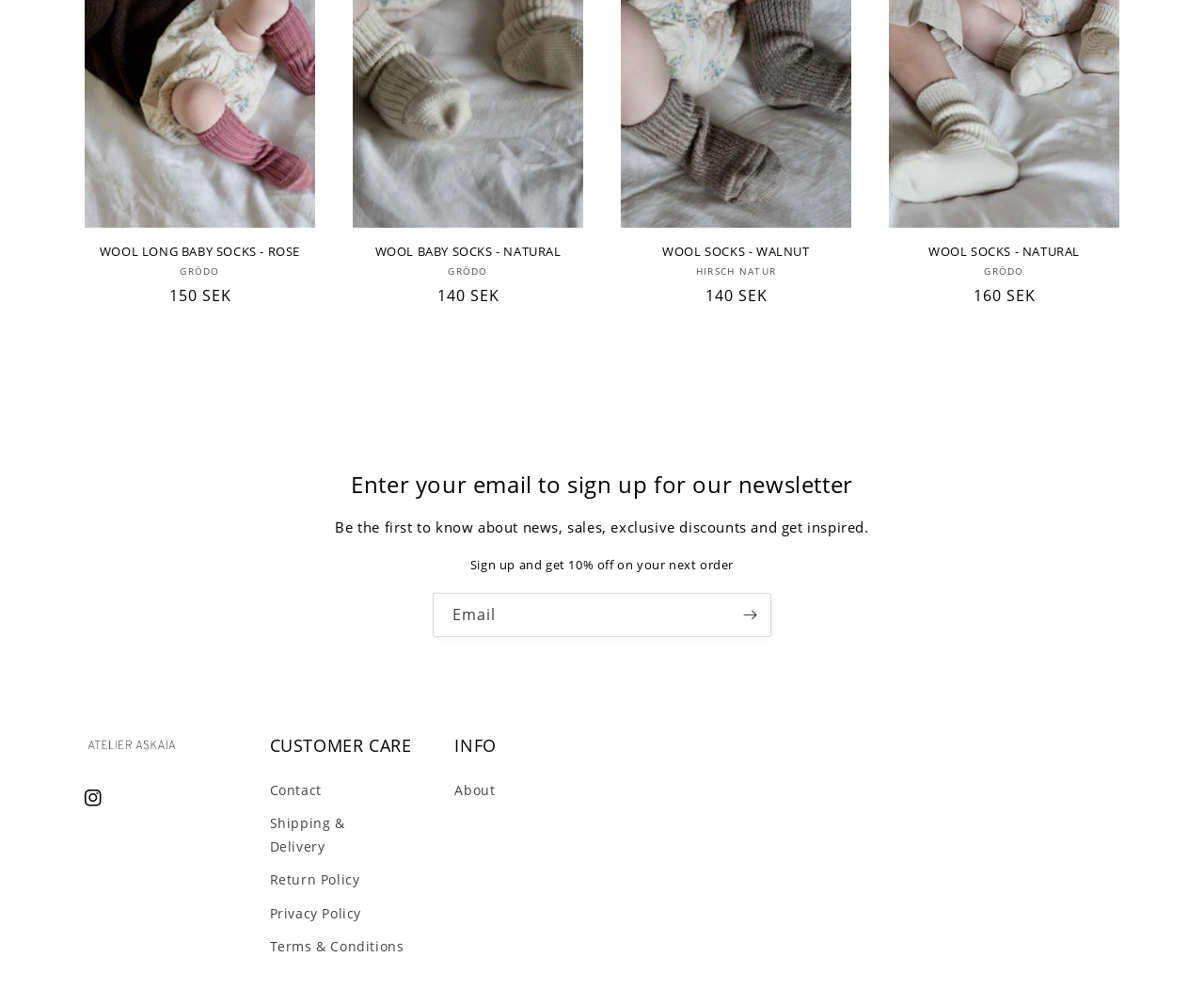Please provide the bounding box coordinates for the element that needs to be clicked to perform the instruction: "View Contact page". The coordinates must consist of four float numbers between 0 and 1, formatted as [left, top, right, bottom].

[0.224, 0.787, 0.267, 0.815]